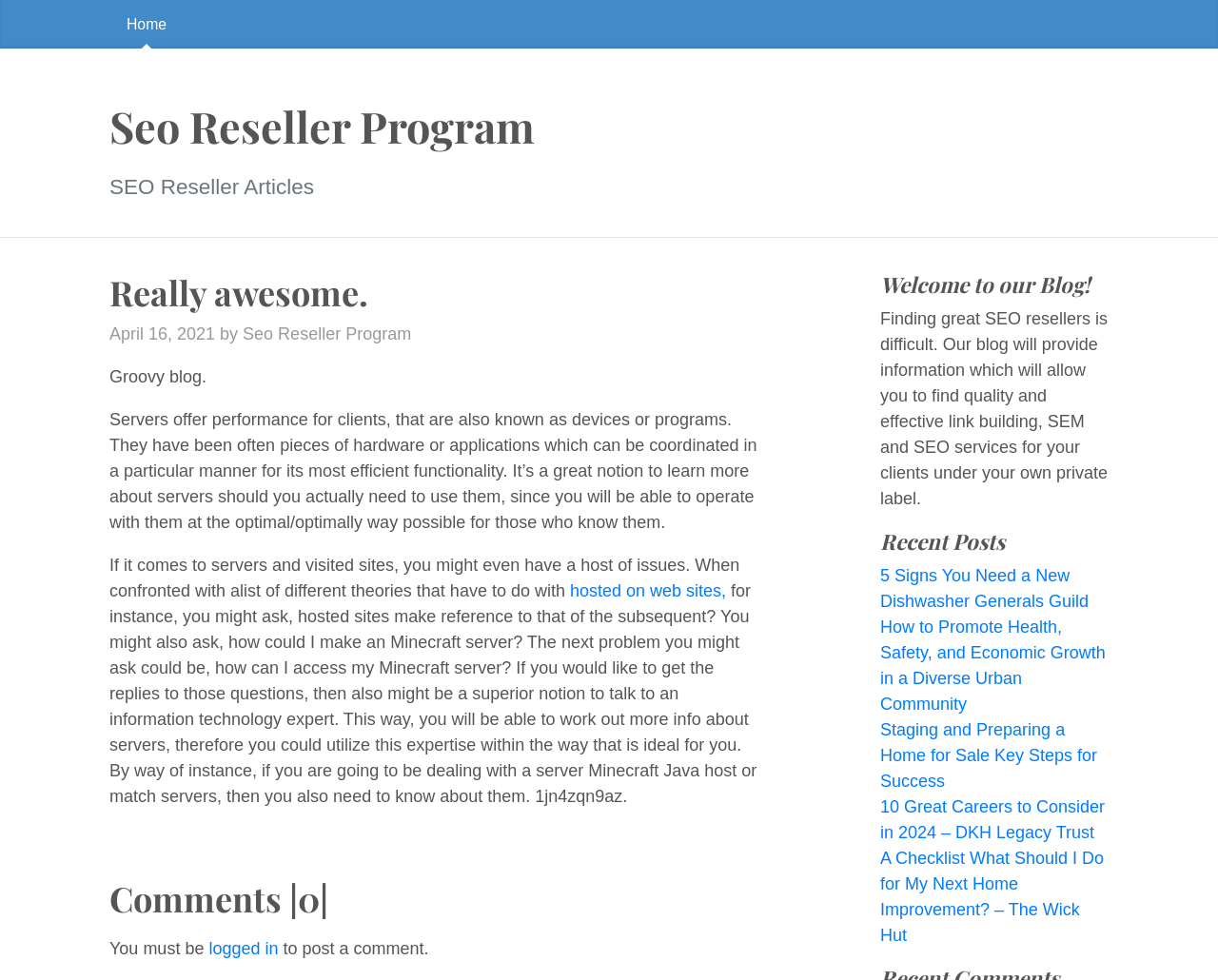Find the bounding box coordinates for the area that should be clicked to accomplish the instruction: "Read '5 Signs You Need a New Dishwasher Generals Guild'".

[0.723, 0.577, 0.894, 0.623]